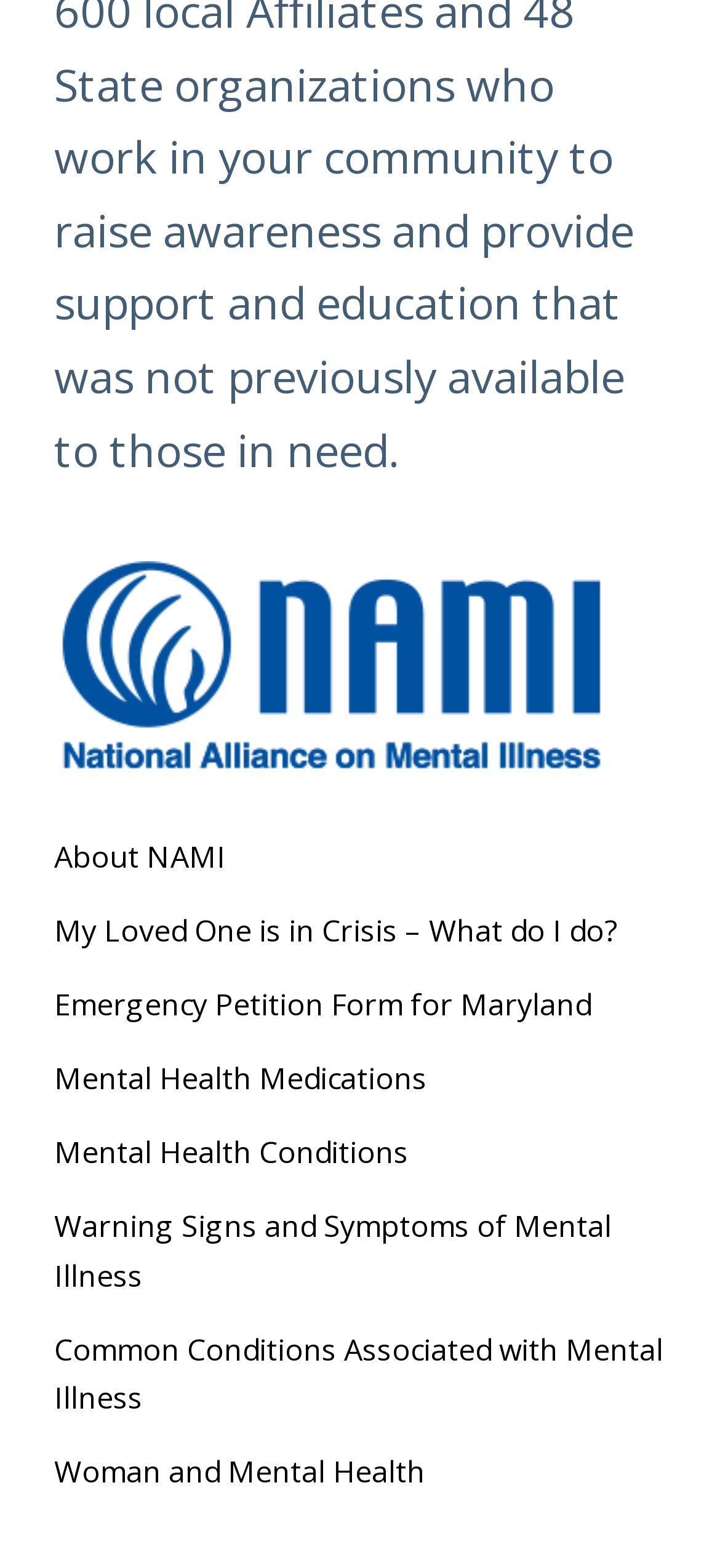Show the bounding box coordinates of the element that should be clicked to complete the task: "Go to Twitter".

None